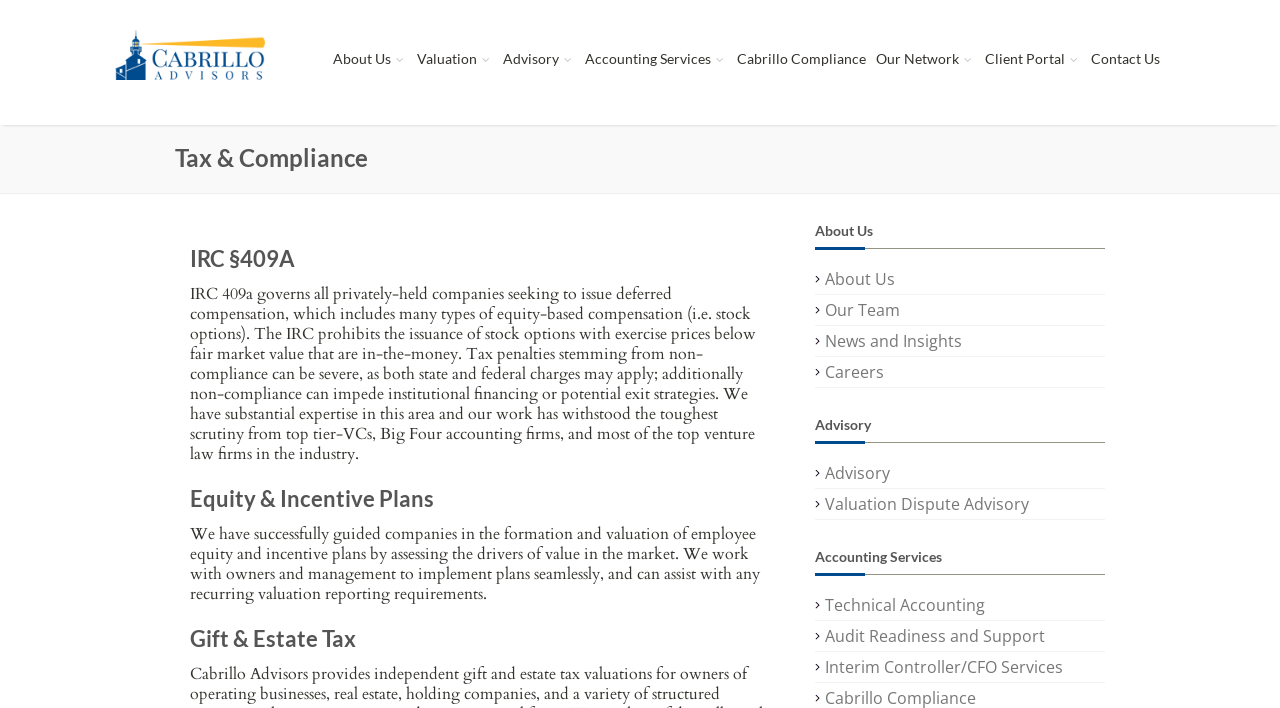Can you pinpoint the bounding box coordinates for the clickable element required for this instruction: "Learn about IRC §409A"? The coordinates should be four float numbers between 0 and 1, i.e., [left, top, right, bottom].

[0.148, 0.345, 0.602, 0.387]